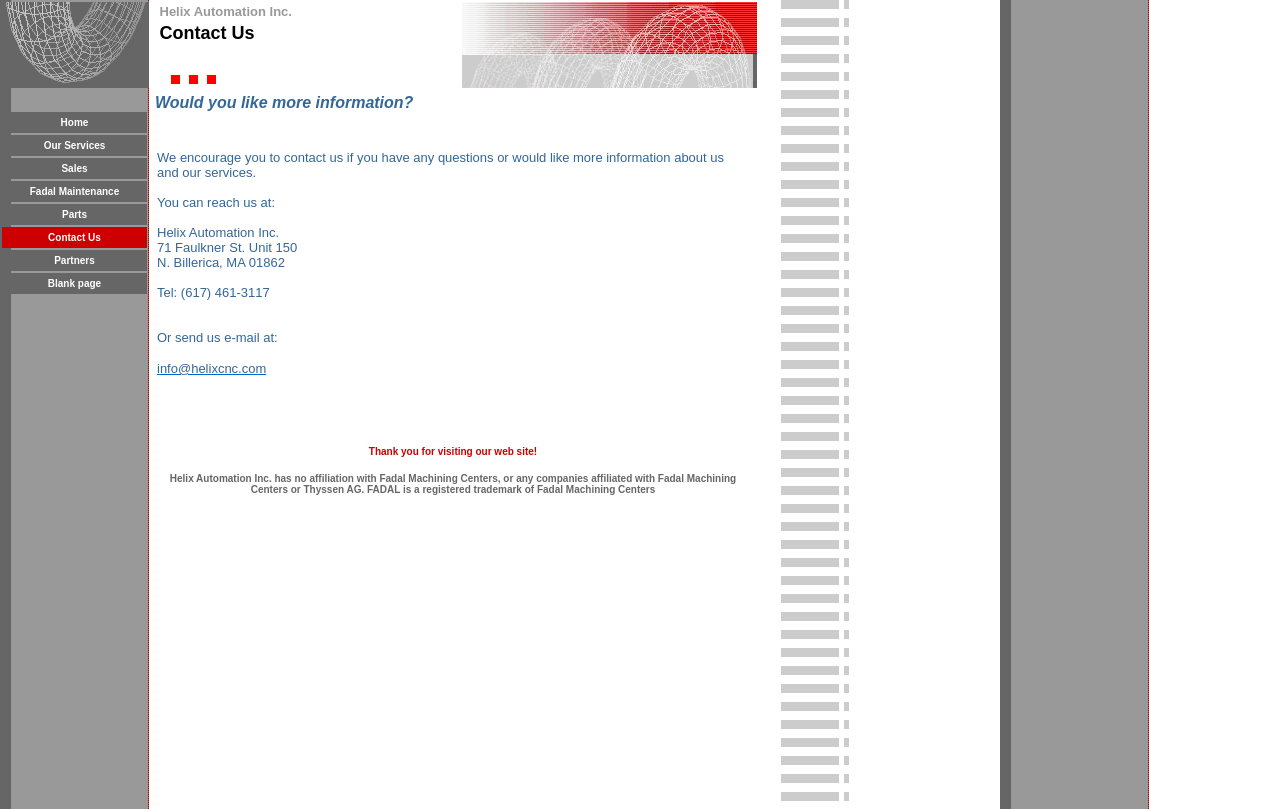Determine the bounding box for the described UI element: "Blank page".

[0.037, 0.337, 0.079, 0.358]